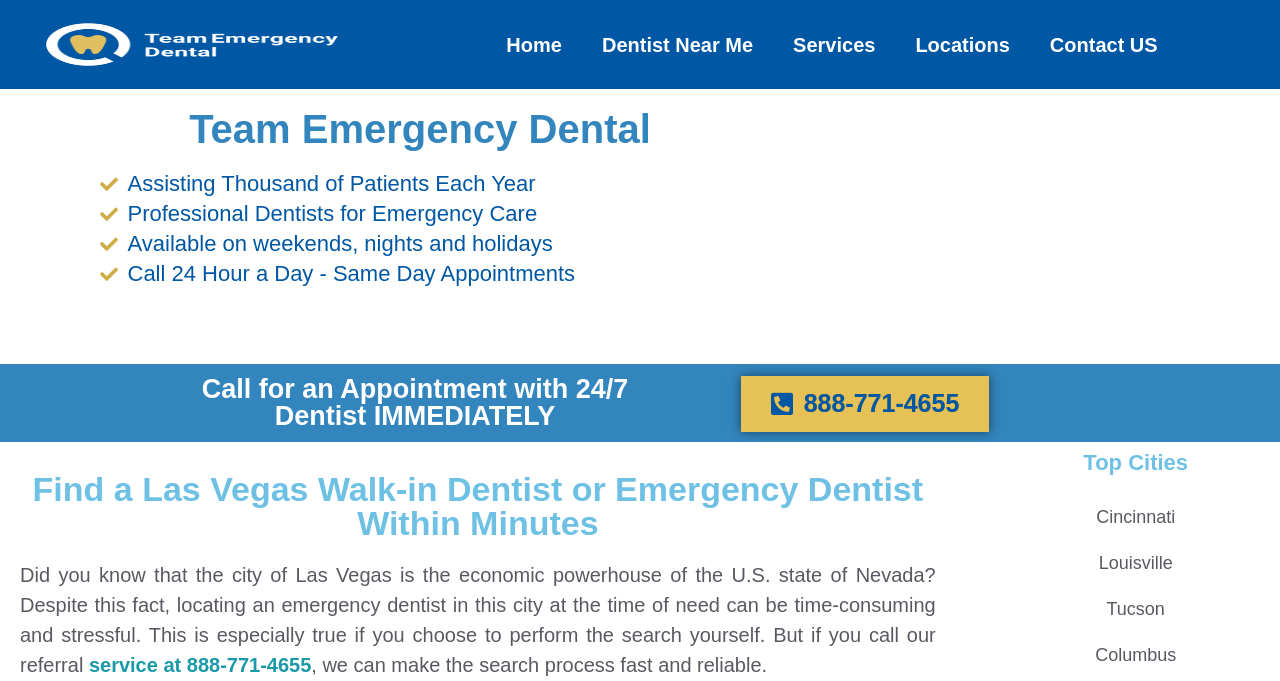Refer to the screenshot and answer the following question in detail:
What is the name of the team providing the emergency dental service?

I found the team name by looking at the static text element 'Team Emergency Dental' which is located near the top of the webpage.